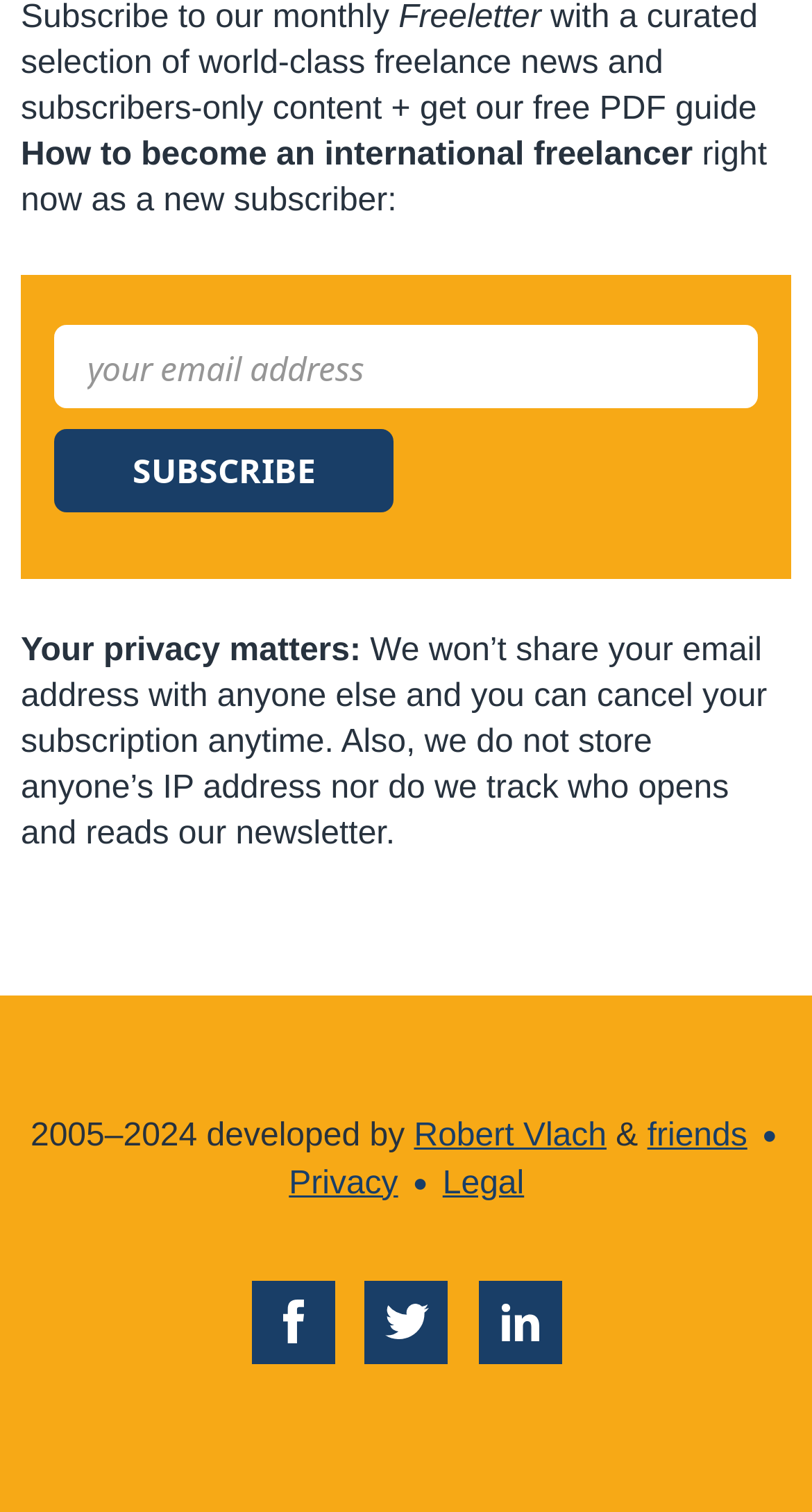Please respond to the question using a single word or phrase:
What is the purpose of the 'SUBSCRIBE' button?

To subscribe to a newsletter